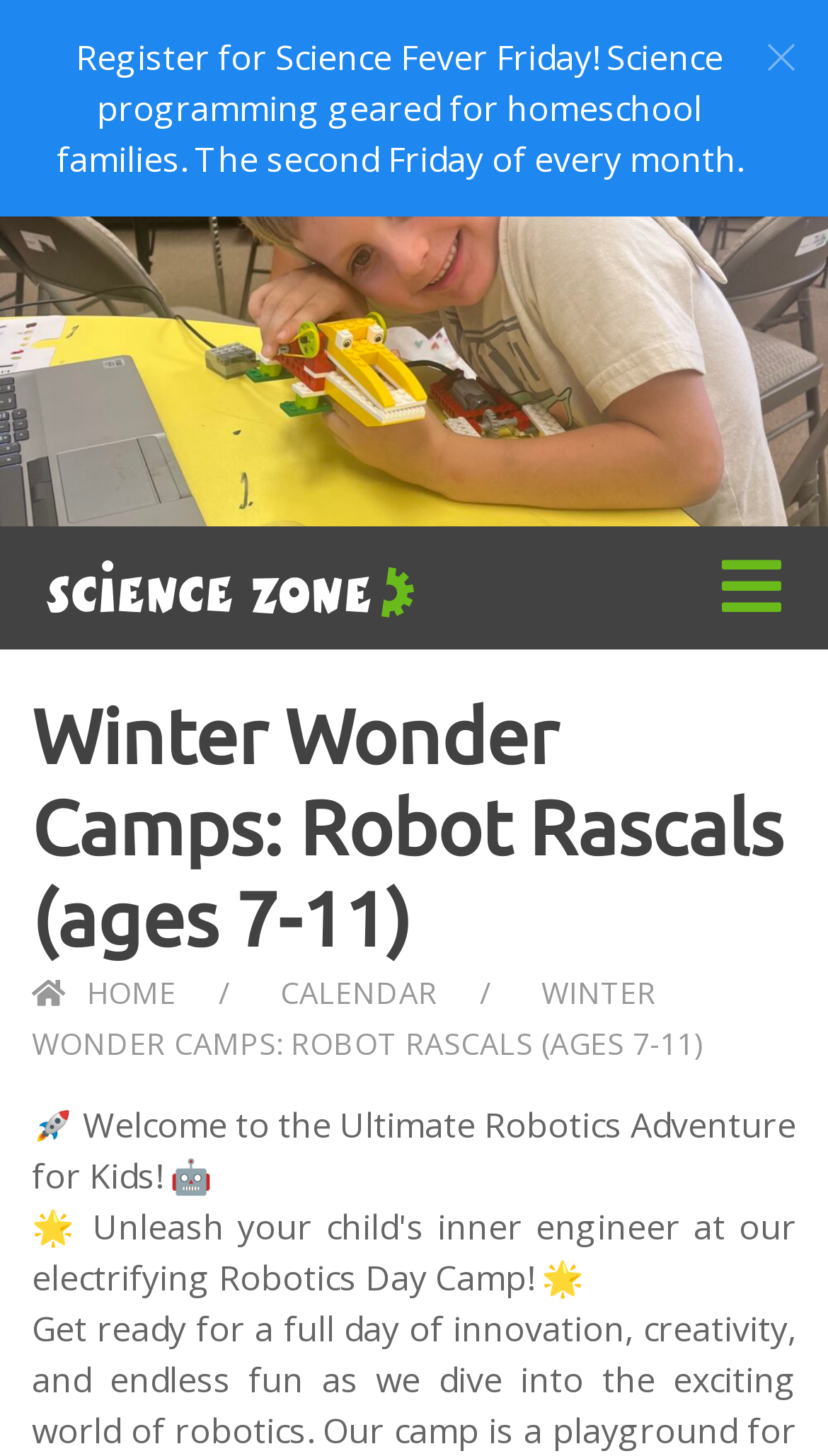Please specify the bounding box coordinates in the format (top-left x, top-left y, bottom-right x, bottom-right y), with values ranging from 0 to 1. Identify the bounding box for the UI component described as follows: .menucls-1{fill:#fff;} .menucls-2{fill:#d1d3d4;}

[0.056, 0.386, 0.5, 0.418]